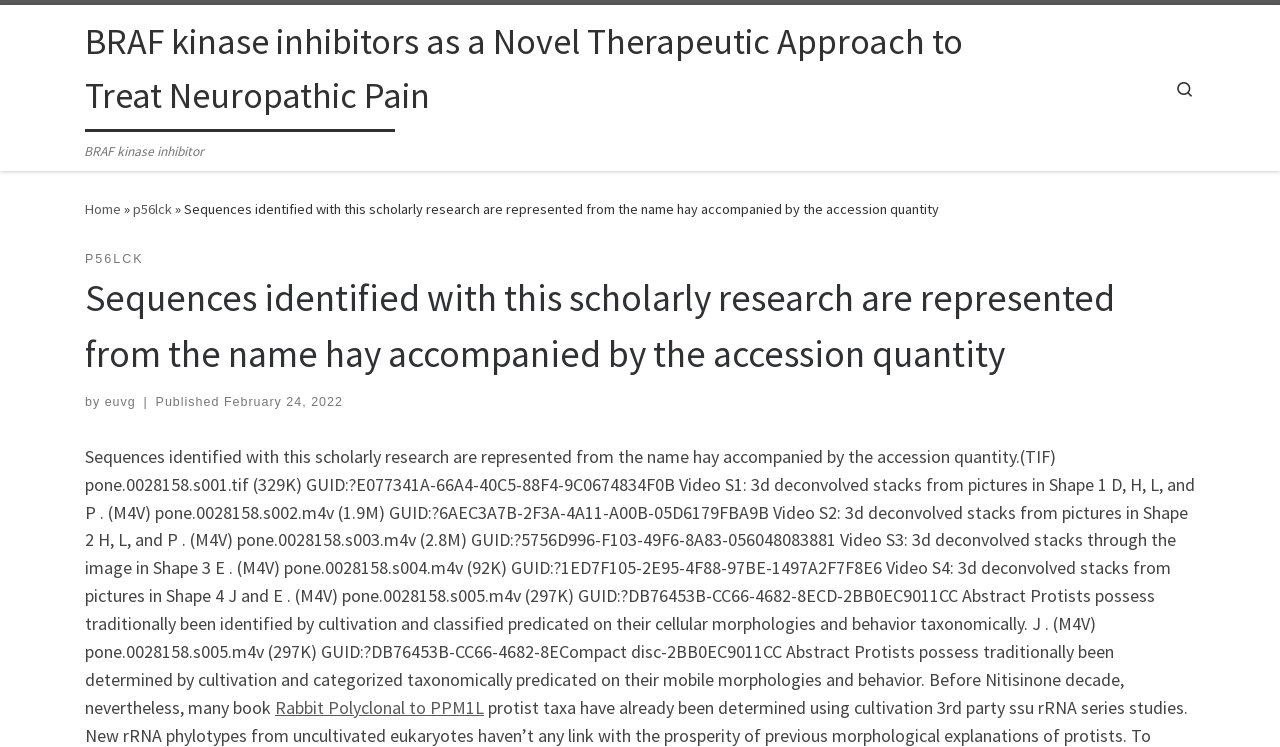Please determine the bounding box coordinates of the area that needs to be clicked to complete this task: 'Search for something'. The coordinates must be four float numbers between 0 and 1, formatted as [left, top, right, bottom].

[0.905, 0.077, 0.945, 0.158]